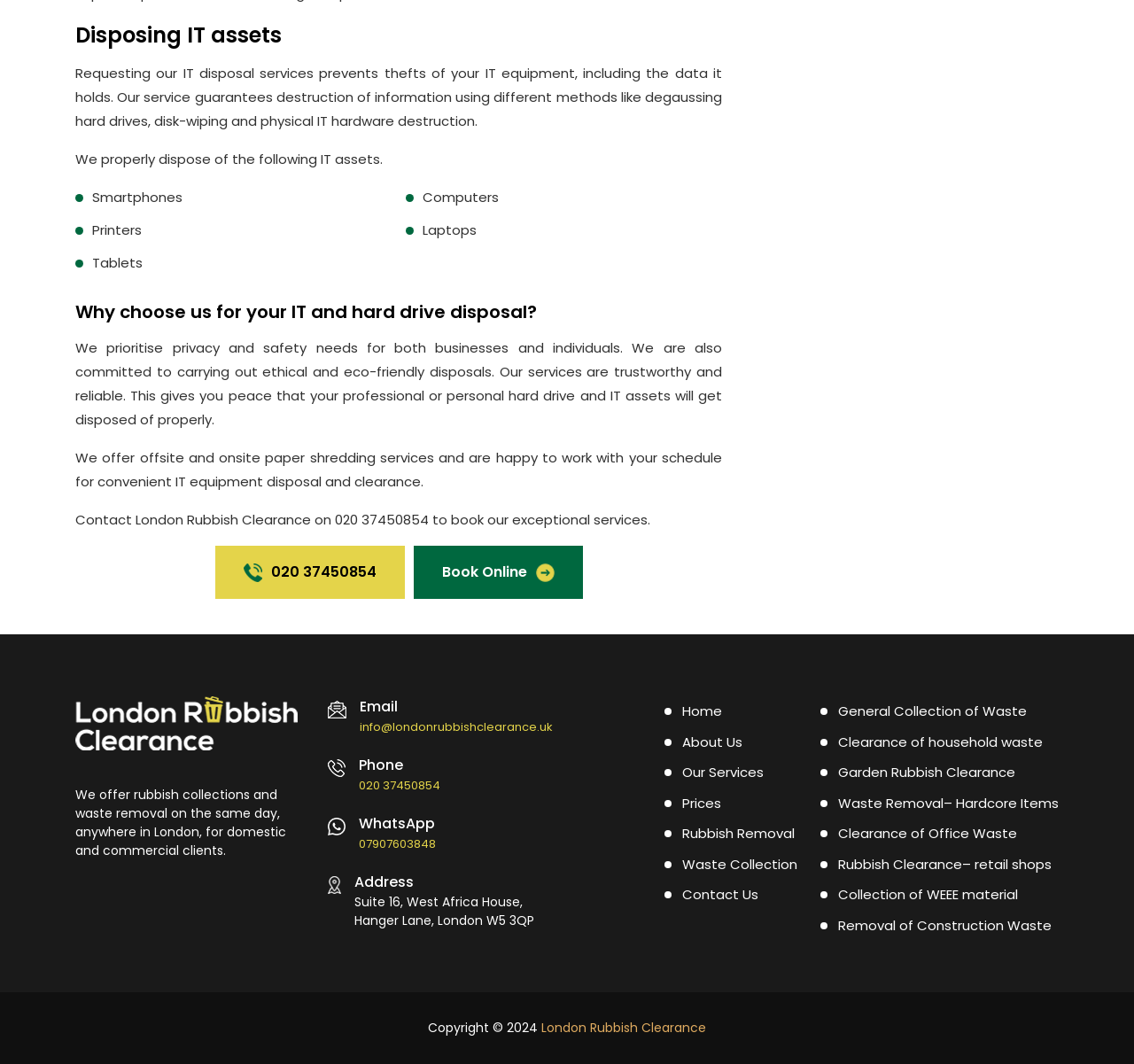What is the primary service offered by London Rubbish Clearance?
Using the image as a reference, answer with just one word or a short phrase.

IT disposal services